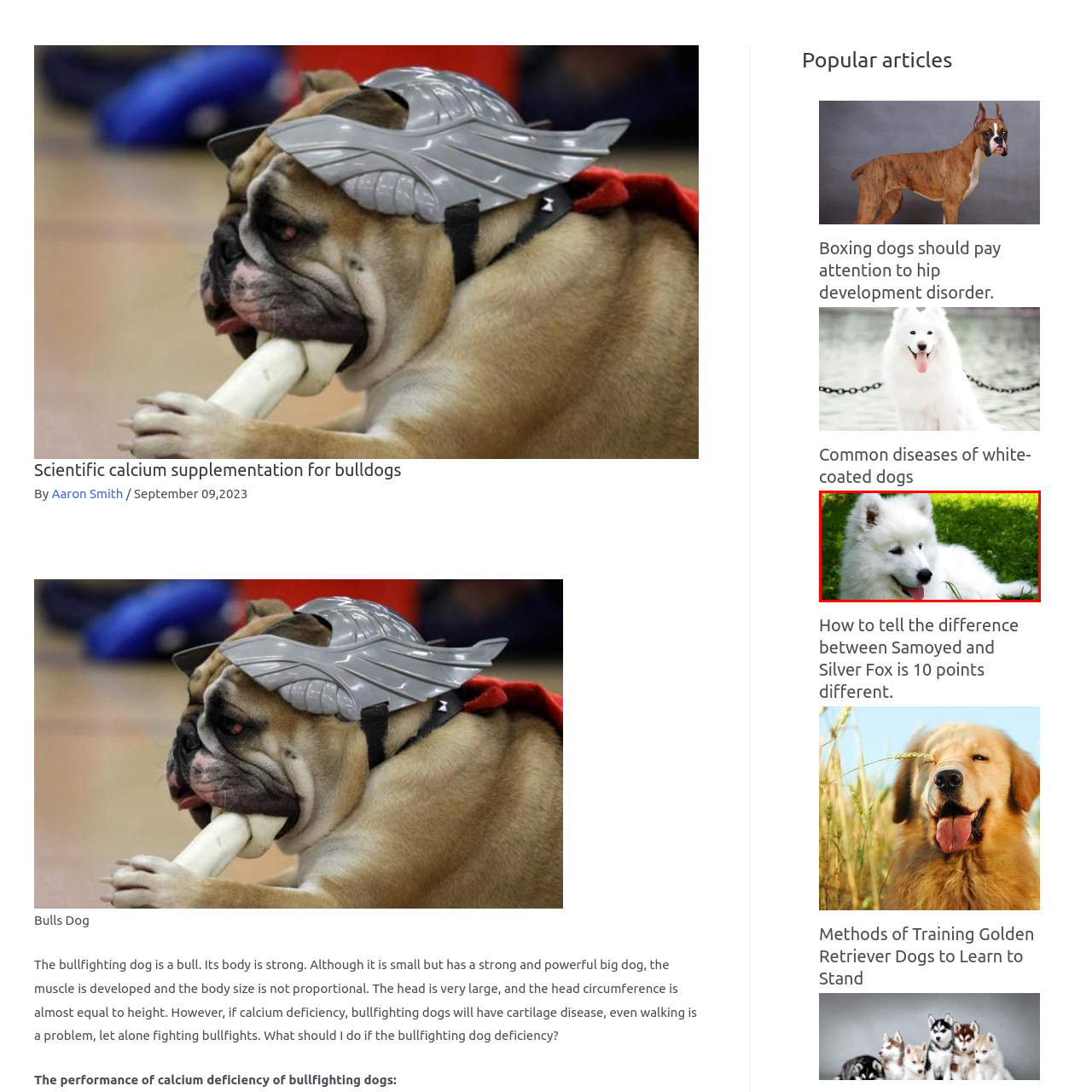Please examine the image highlighted by the red rectangle and provide a comprehensive answer to the following question based on the visual information present:
What is the puppy's tongue doing?

The caption describes the puppy as having a 'cheerful expression, with its tongue playfully hanging out', which indicates that the puppy's tongue is hanging out of its mouth.